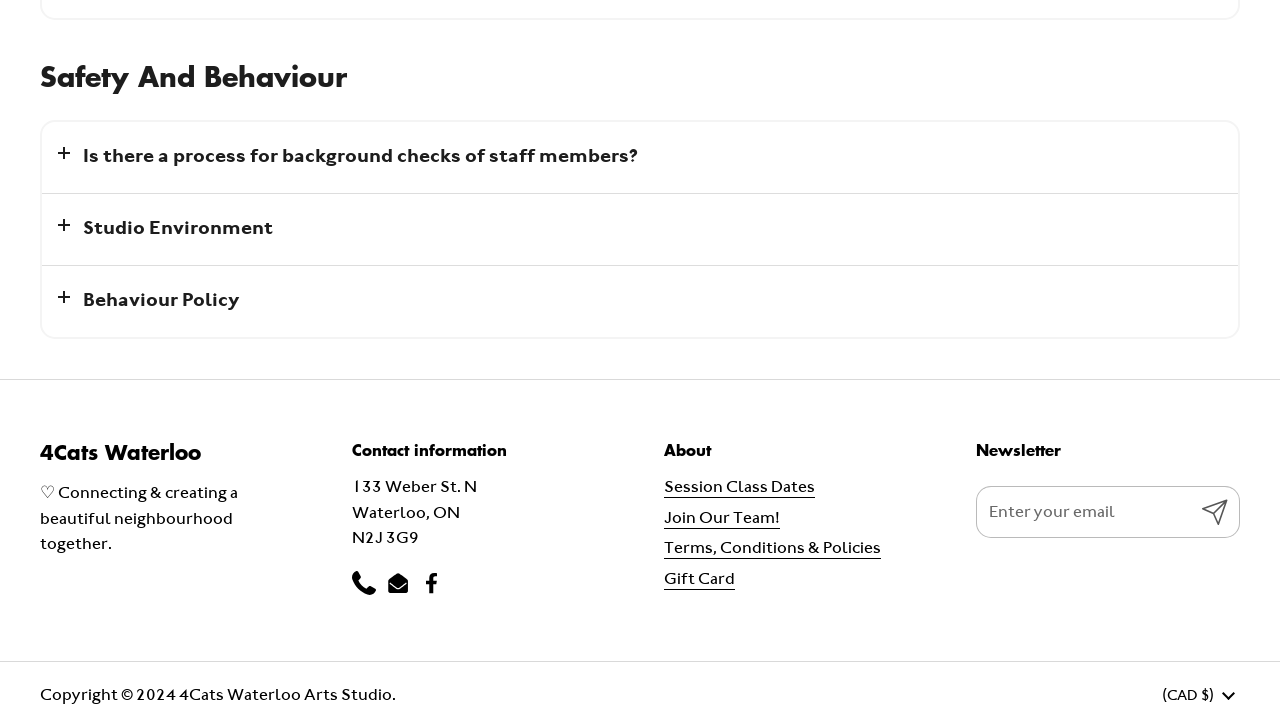Locate the bounding box coordinates of the clickable region to complete the following instruction: "Click the 'Phone' link."

[0.275, 0.811, 0.294, 0.845]